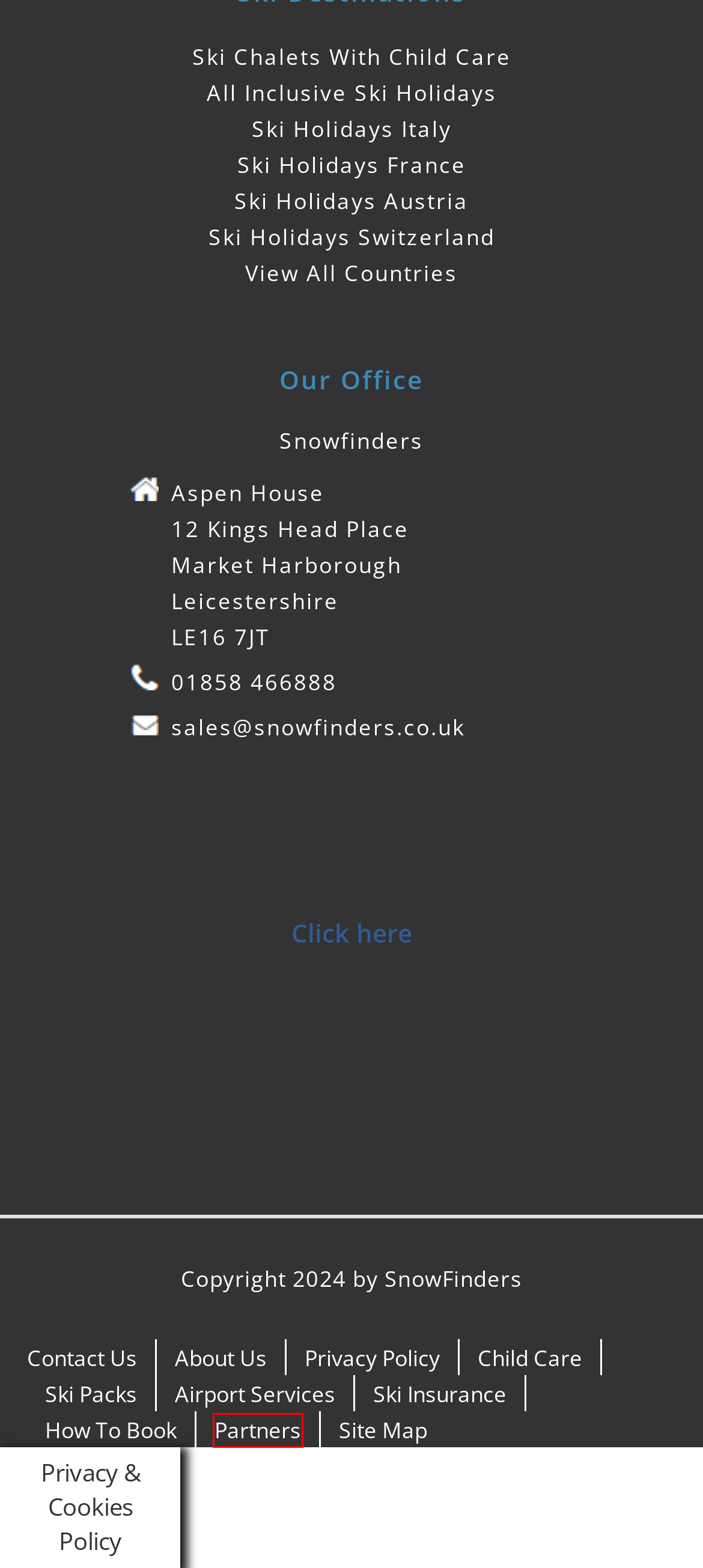A screenshot of a webpage is given, featuring a red bounding box around a UI element. Please choose the webpage description that best aligns with the new webpage after clicking the element in the bounding box. These are the descriptions:
A. Ski Insurance - Snowfinders
B. All Inclusive Ski Holidays 2023 | 4 & 5 Star All Inclusive Ski Resorts
C. Navigate the Site Map and Explore Ski Resorts | SnowFinders
D. Ski Chalets With Child Care - Snowfinders
E. Partners - Snowfinders
F. Ski Packs - Snowfinders
G. Your Guide to Booking a Holiday Accommodation | SnowFinders
H. Sign Up for an Enquiry Form and Plan Your Ski | SnowFinders

E